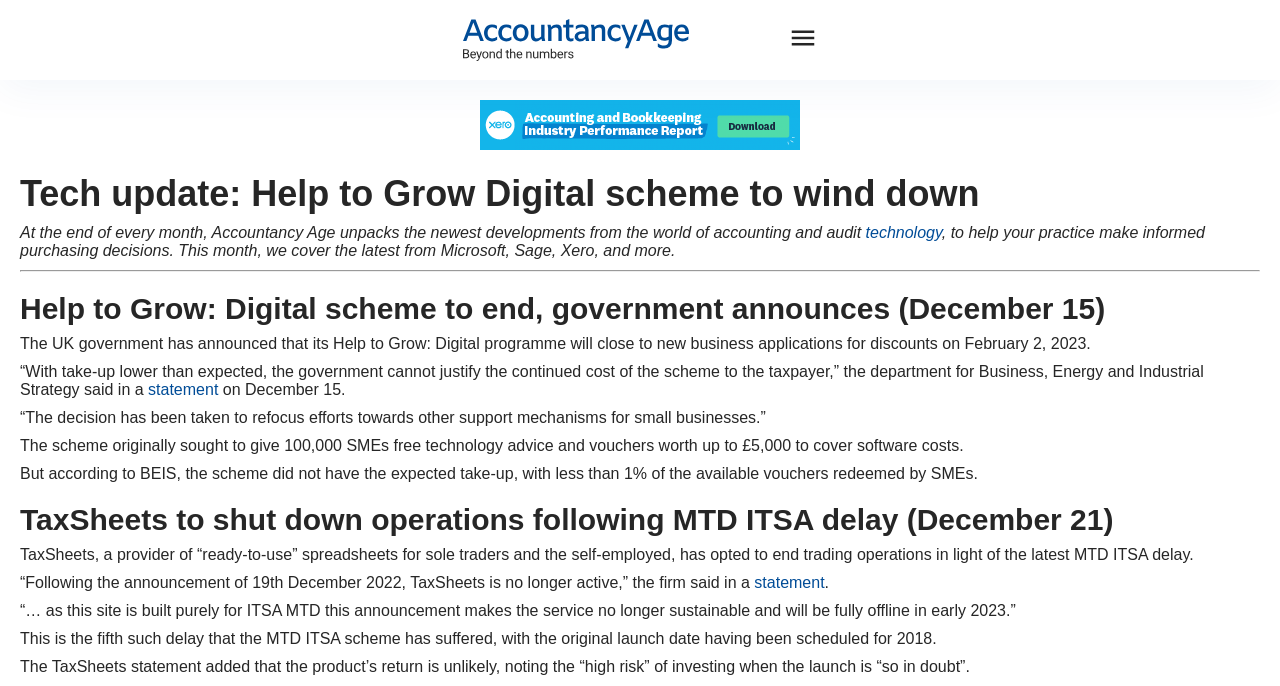Using the information in the image, give a comprehensive answer to the question: 
What is TaxSheets?

Based on the webpage content, TaxSheets is a provider of 'ready-to-use' spreadsheets for sole traders and the self-employed. However, due to the latest MTD ITSA delay, TaxSheets has opted to end trading operations, citing that the service is no longer sustainable.